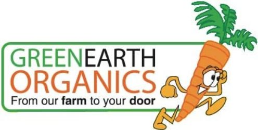What is the character depicted in the logo?
Identify the answer in the screenshot and reply with a single word or phrase.

A carrot